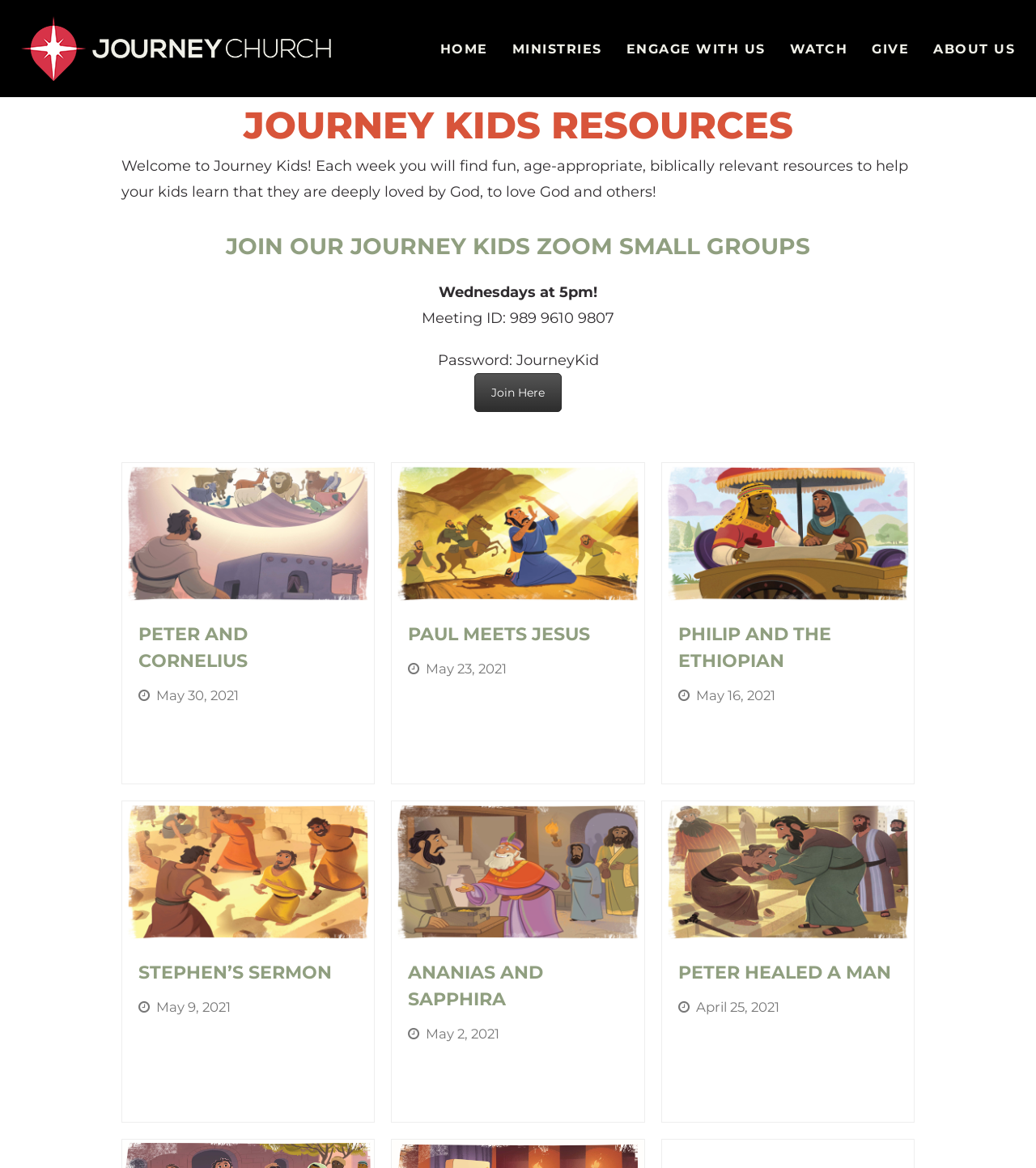Provide a thorough summary of the webpage.

This webpage is about Journey Kids Resources, a section of Journey Church's website. At the top left, there is a logo of Journey Church, which is an image linked to the church's homepage. Below the logo, there is a main navigation menu with seven links: HOME, MINISTRIES, ENGAGE WITH US, WATCH, GIVE, and ABOUT US.

The main content of the page is divided into two sections. The first section has a heading "JOURNEY KIDS RESOURCES" and a brief introduction to Journey Kids, which is a program for children. Below the introduction, there is a call to action to join Journey Kids Zoom small groups, with a meeting ID and password provided.

The second section is a list of articles or resources, each with a heading, a link, and a date. There are five articles in total, each with a different title, such as "Peter and Cornelius", "Paul Meets Jesus", and "Philip and the Ethiopian". These articles are arranged in three columns, with two articles in the first column, two in the second column, and one in the third column. Each article has a link to access the full content.